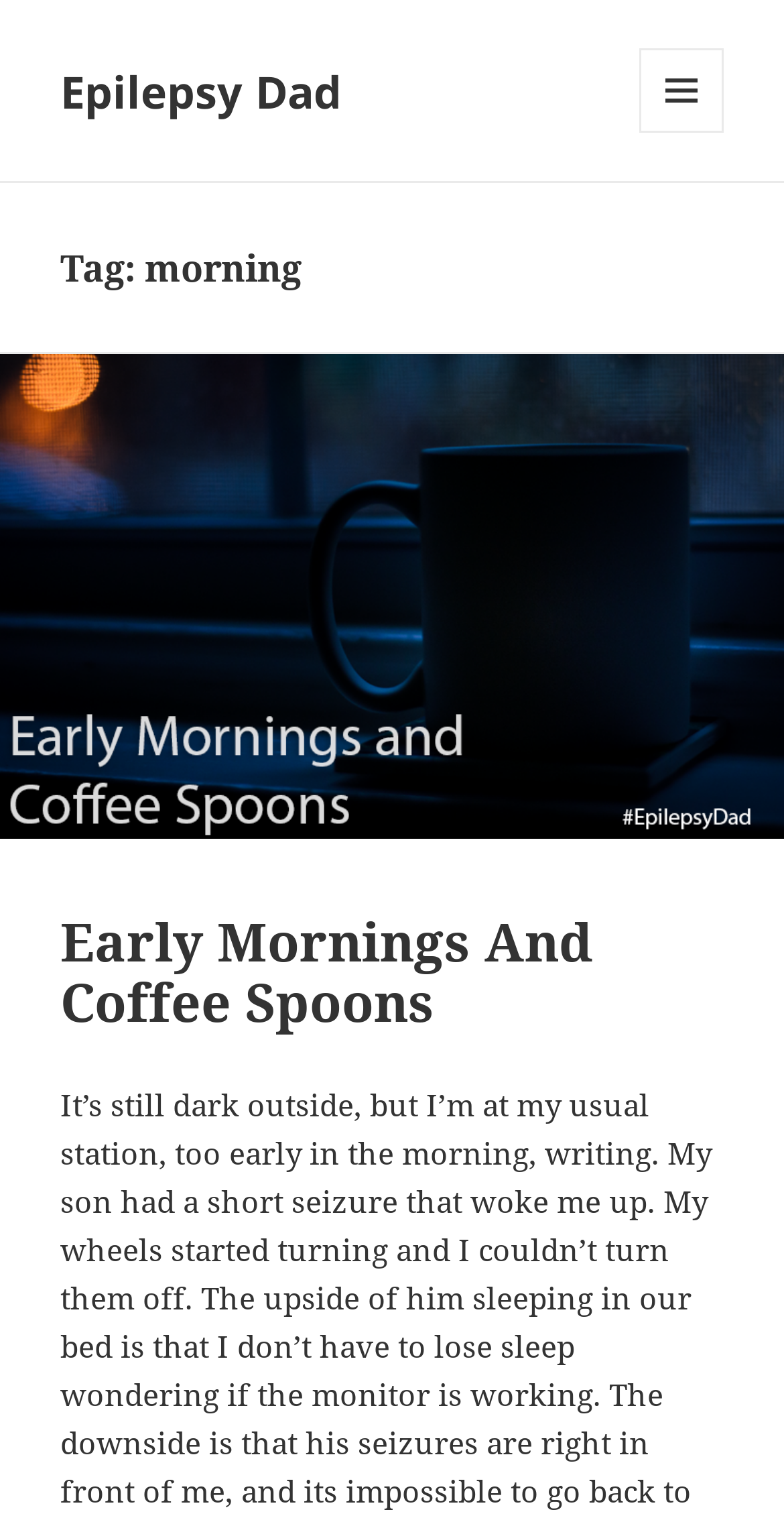What is the tag of the current archive?
Please respond to the question with a detailed and well-explained answer.

The tag of the current archive can be determined by looking at the heading element 'Tag: morning' which is a child of the HeaderAsNonLandmark element.